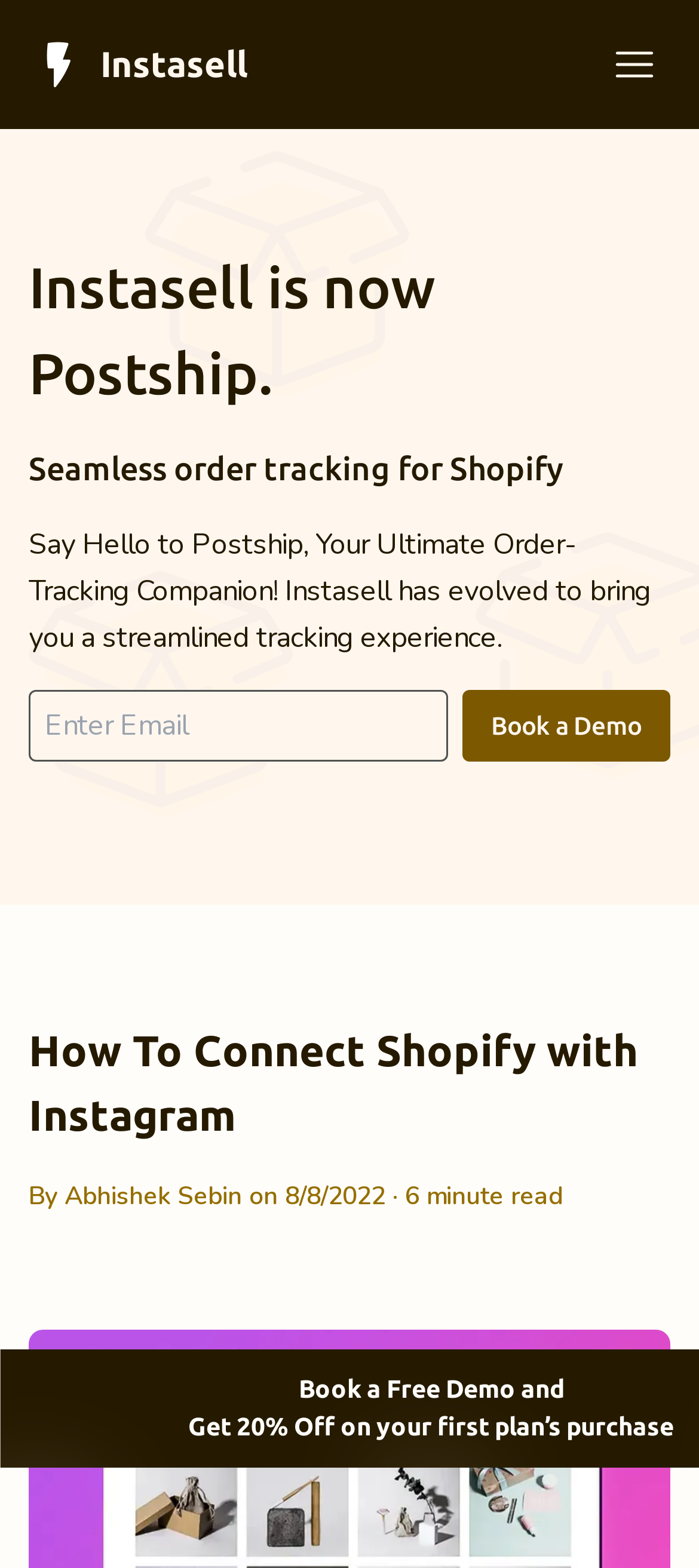What is the purpose of the 'Subscribe Now!' button?
Refer to the image and provide a one-word or short phrase answer.

To subscribe to a newsletter